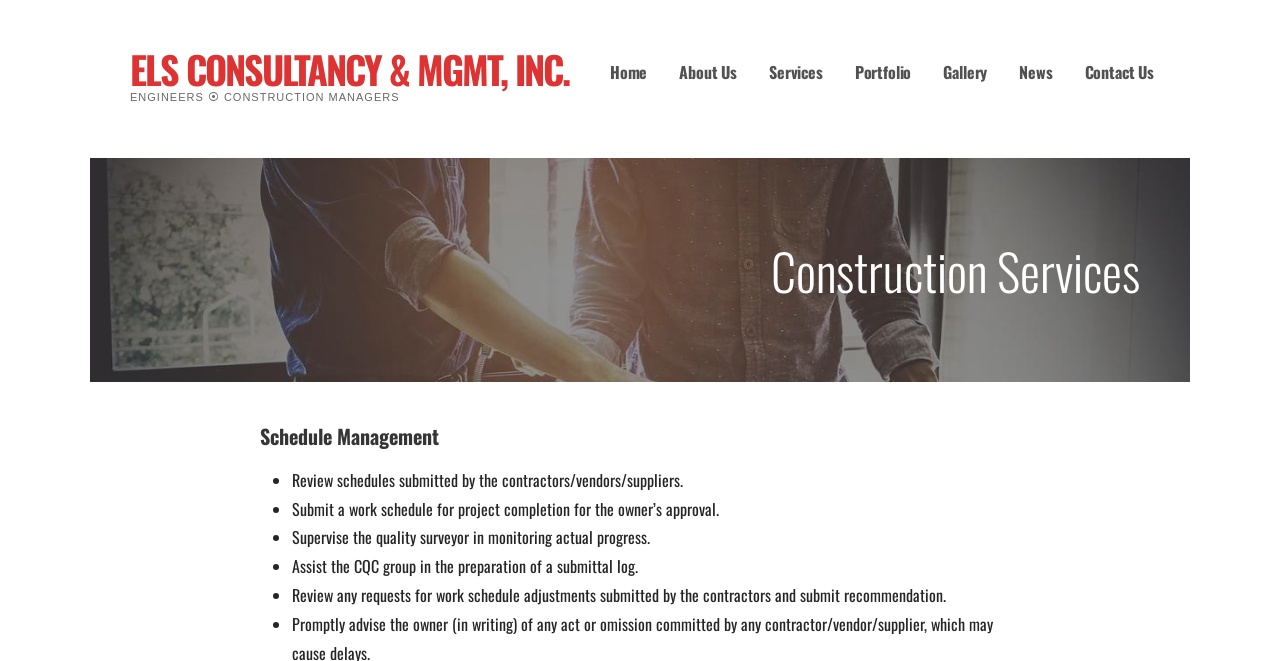What is the purpose of the 'Schedule Management' service?
Provide a short answer using one word or a brief phrase based on the image.

Review and manage project schedules